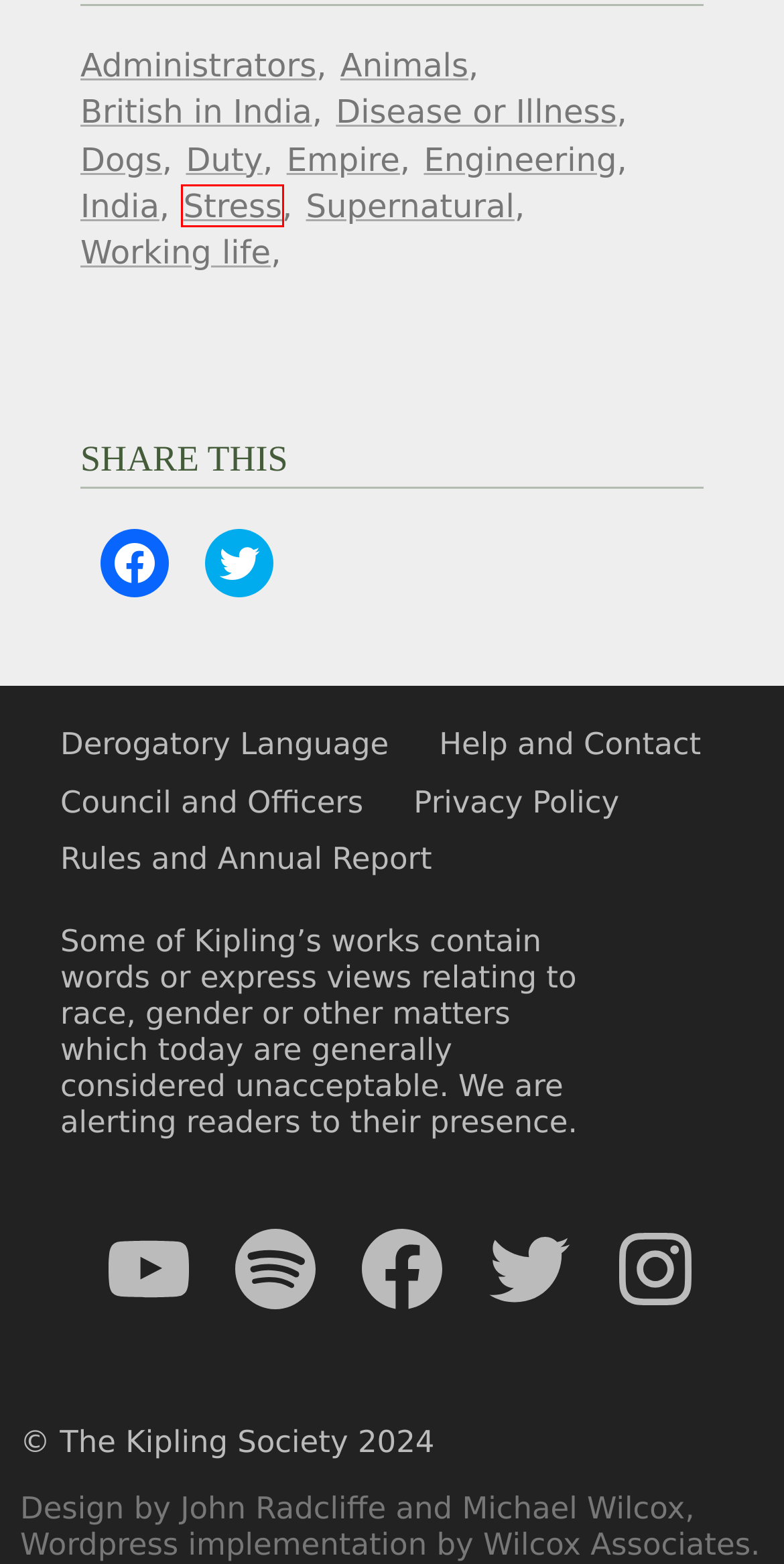Observe the screenshot of a webpage with a red bounding box around an element. Identify the webpage description that best fits the new page after the element inside the bounding box is clicked. The candidates are:
A. Supernatural – The Kipling Society
B. Working life – The Kipling Society
C. Empire – The Kipling Society
D. Duty – The Kipling Society
E. Stress – The Kipling Society
F. Help and Contact – The Kipling Society
G. Disease or Illness – The Kipling Society
H. Dogs – The Kipling Society

E